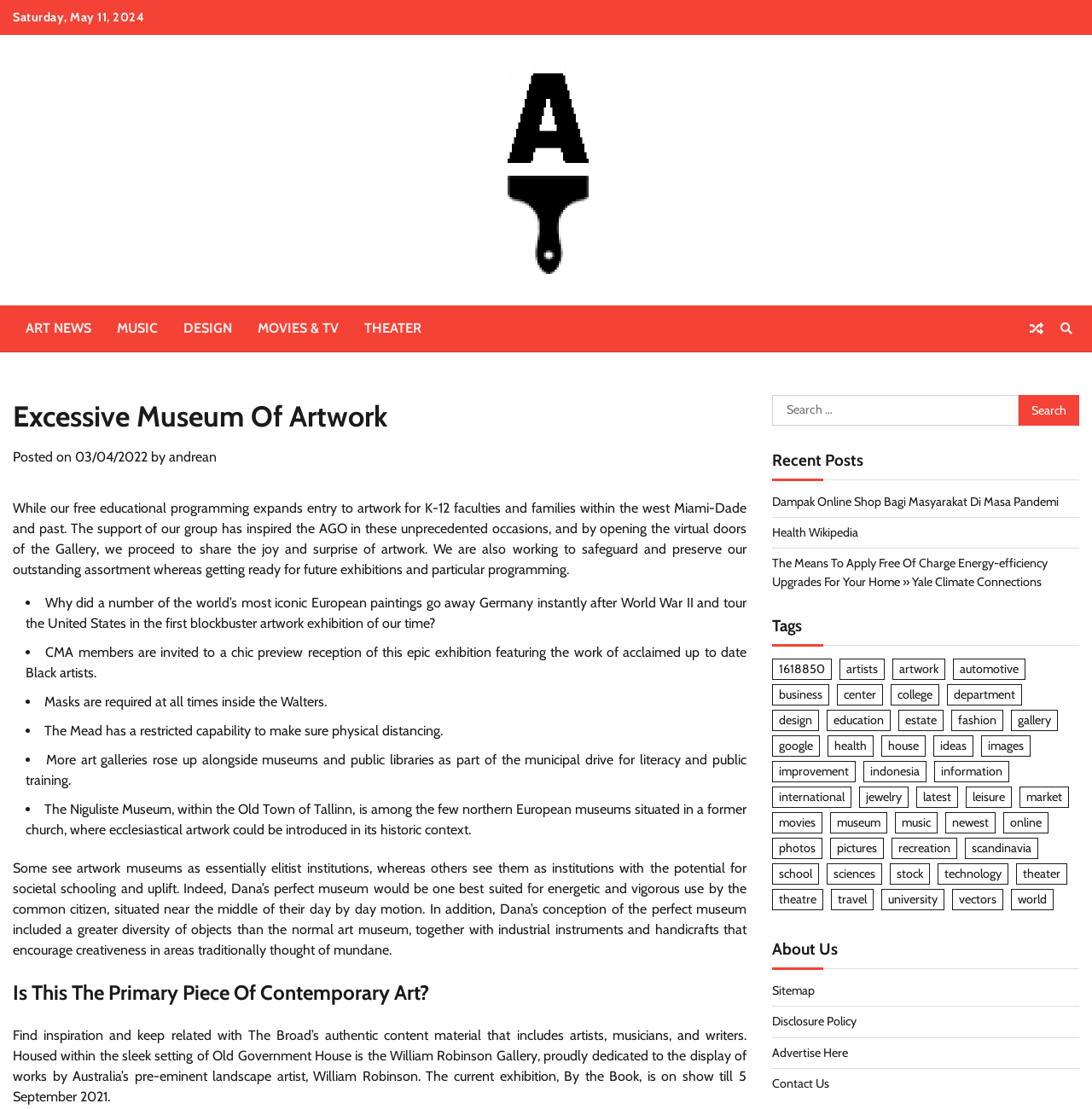Can you find the bounding box coordinates of the area I should click to execute the following instruction: "Learn about the art gallery"?

[0.707, 0.64, 0.75, 0.659]